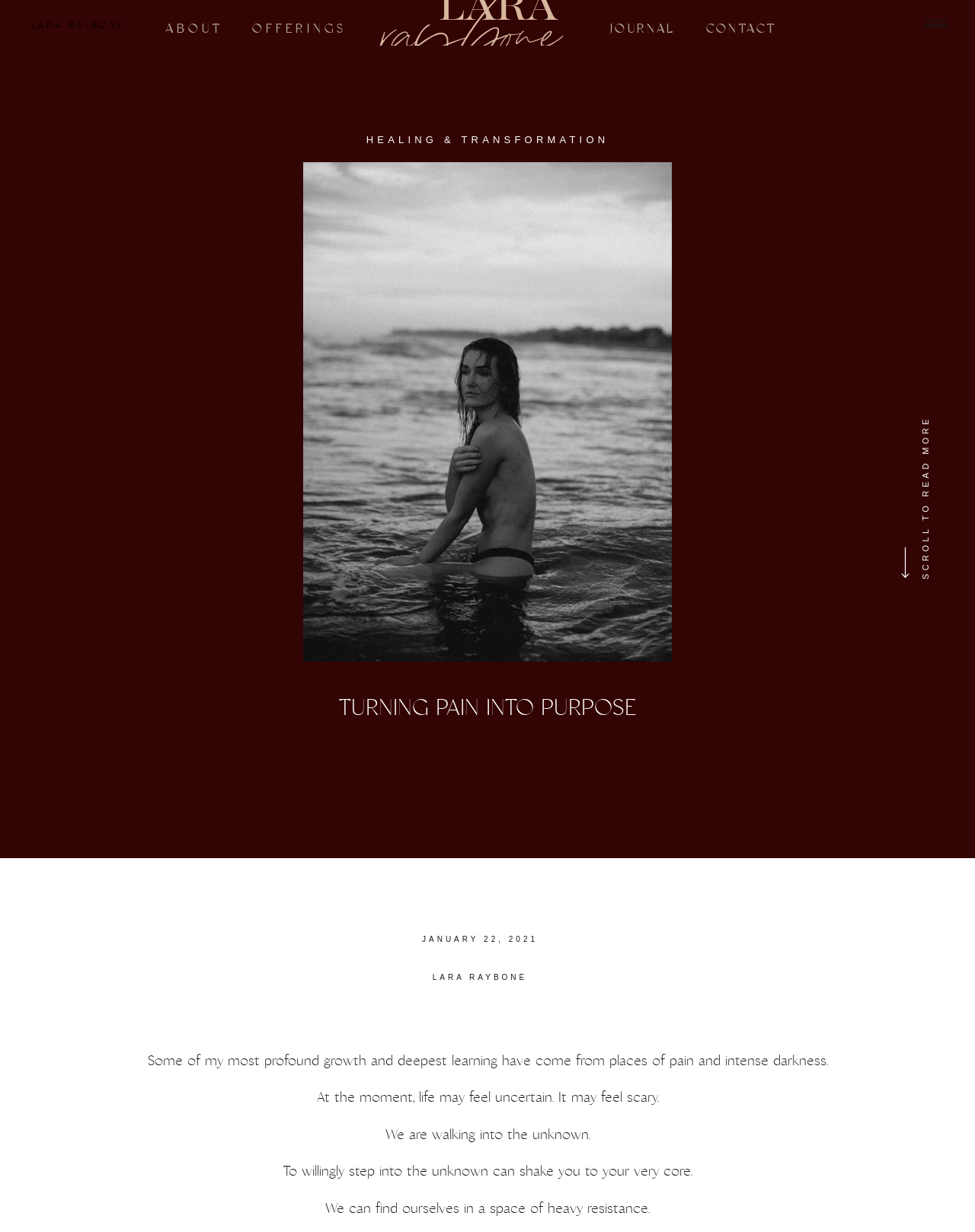Provide the bounding box coordinates of the UI element that matches the description: "Healing & Transformation".

[0.376, 0.109, 0.624, 0.118]